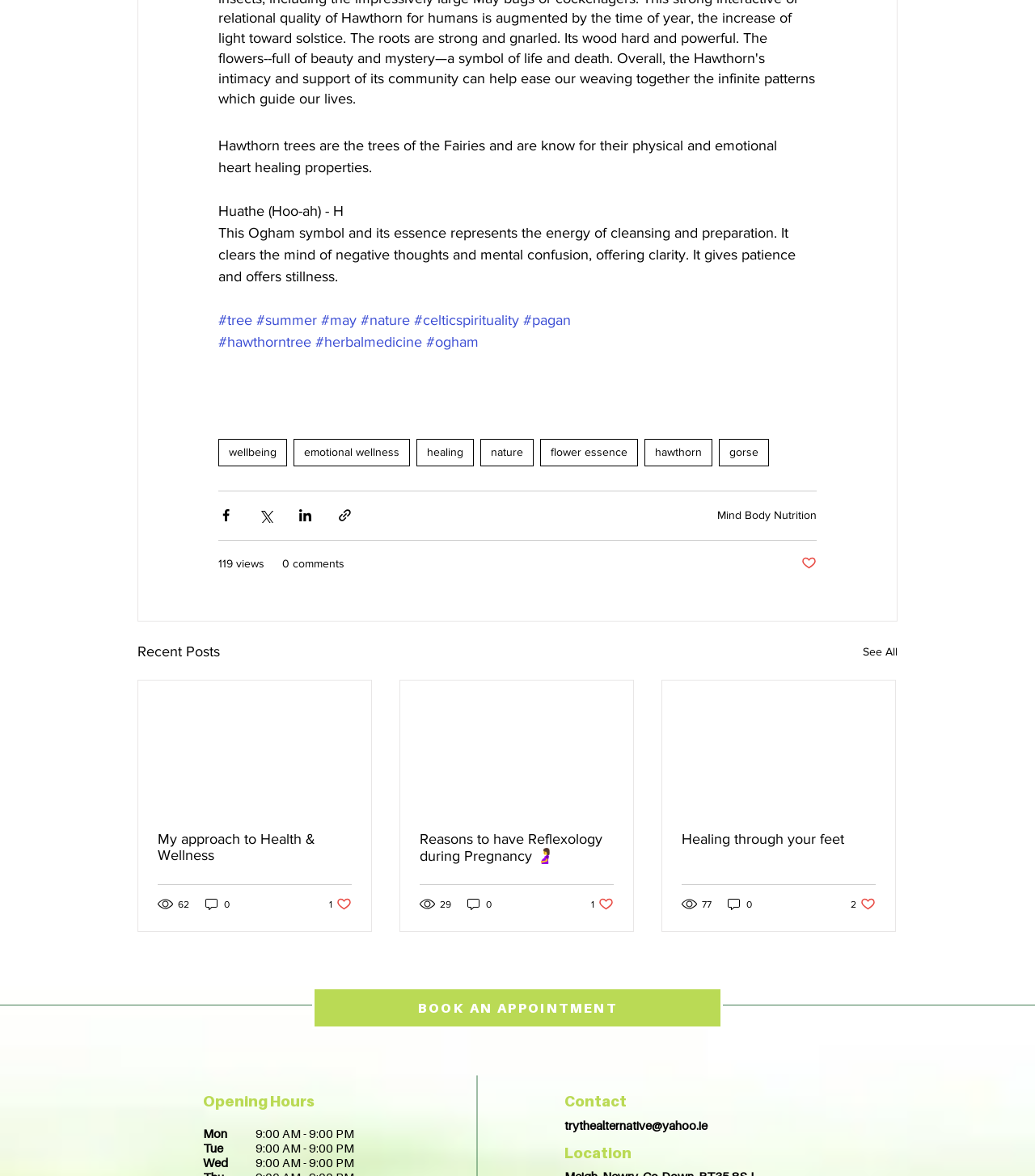What is the theme of the webpage?
From the screenshot, provide a brief answer in one word or phrase.

Health and Wellness